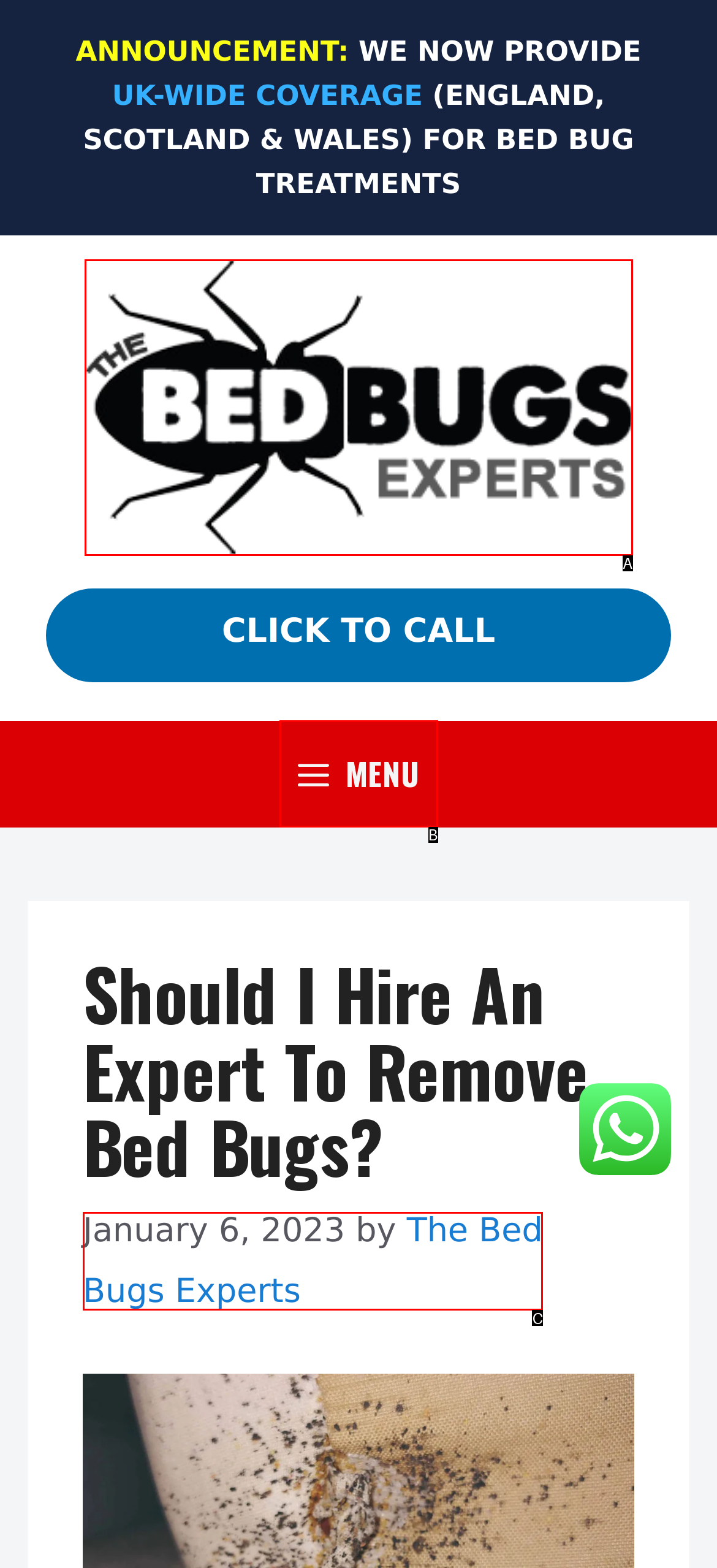Which HTML element matches the description: alt="The Bed Bugs Experts"?
Reply with the letter of the correct choice.

A